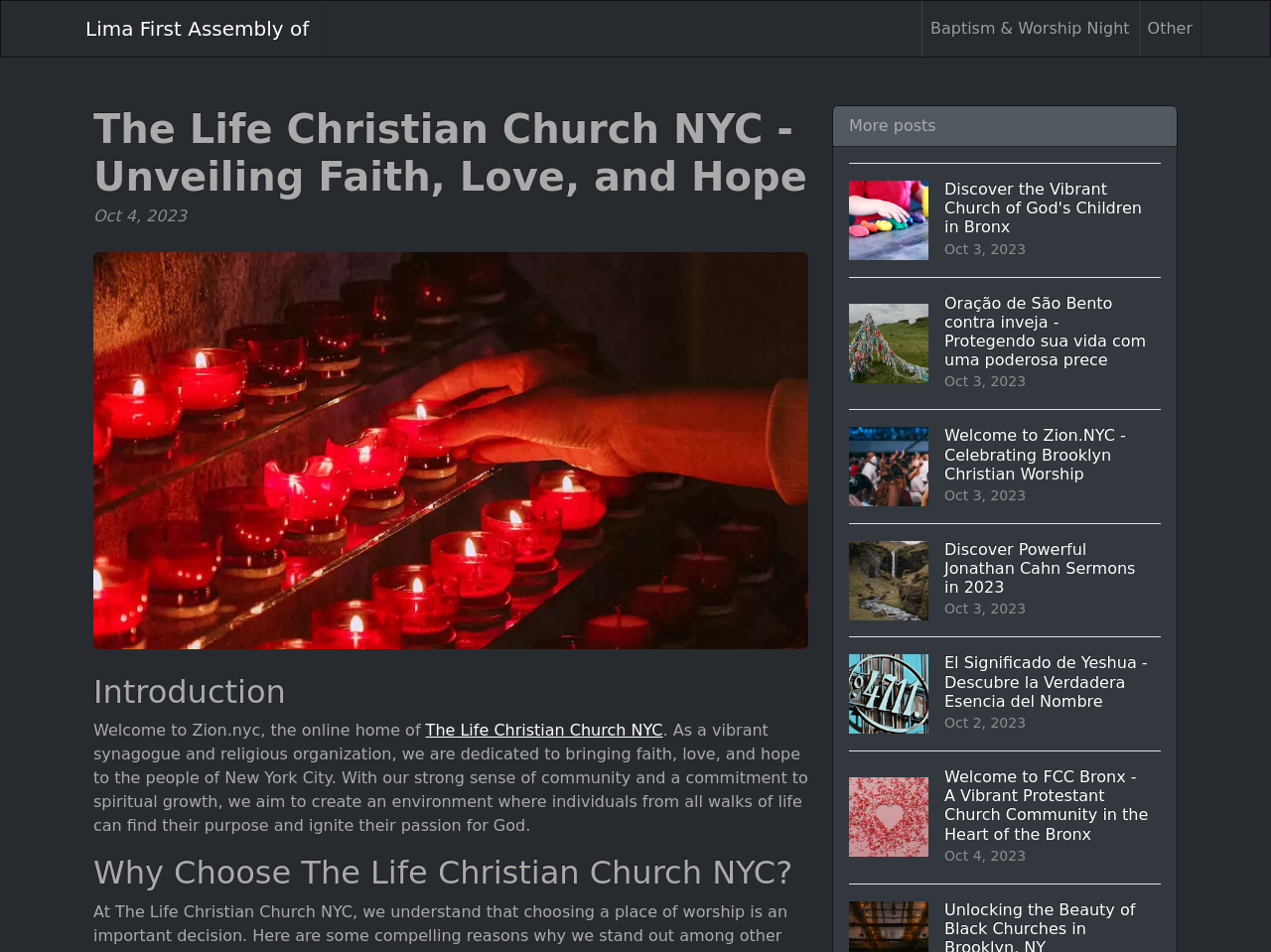Determine the bounding box coordinates of the section to be clicked to follow the instruction: "Click on Baptism & Worship Night". The coordinates should be given as four float numbers between 0 and 1, formatted as [left, top, right, bottom].

[0.725, 0.001, 0.896, 0.059]